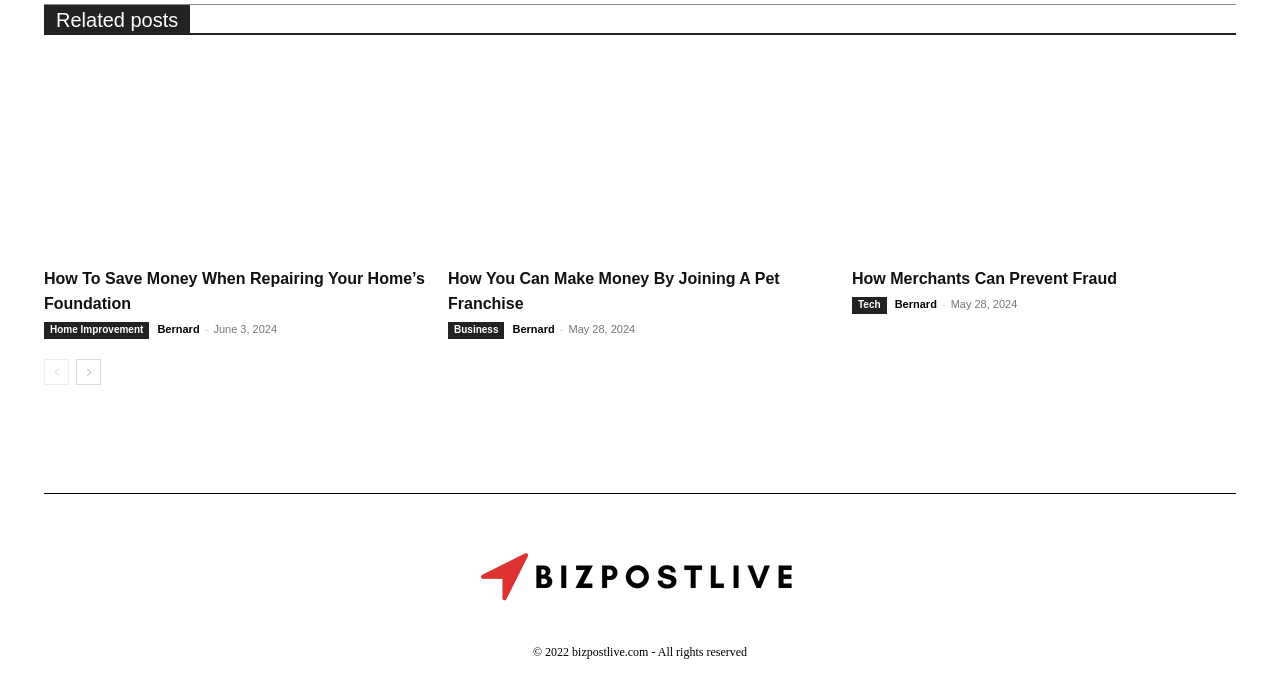Determine the bounding box coordinates of the region that needs to be clicked to achieve the task: "Visit the homepage".

[0.375, 0.784, 0.625, 0.916]